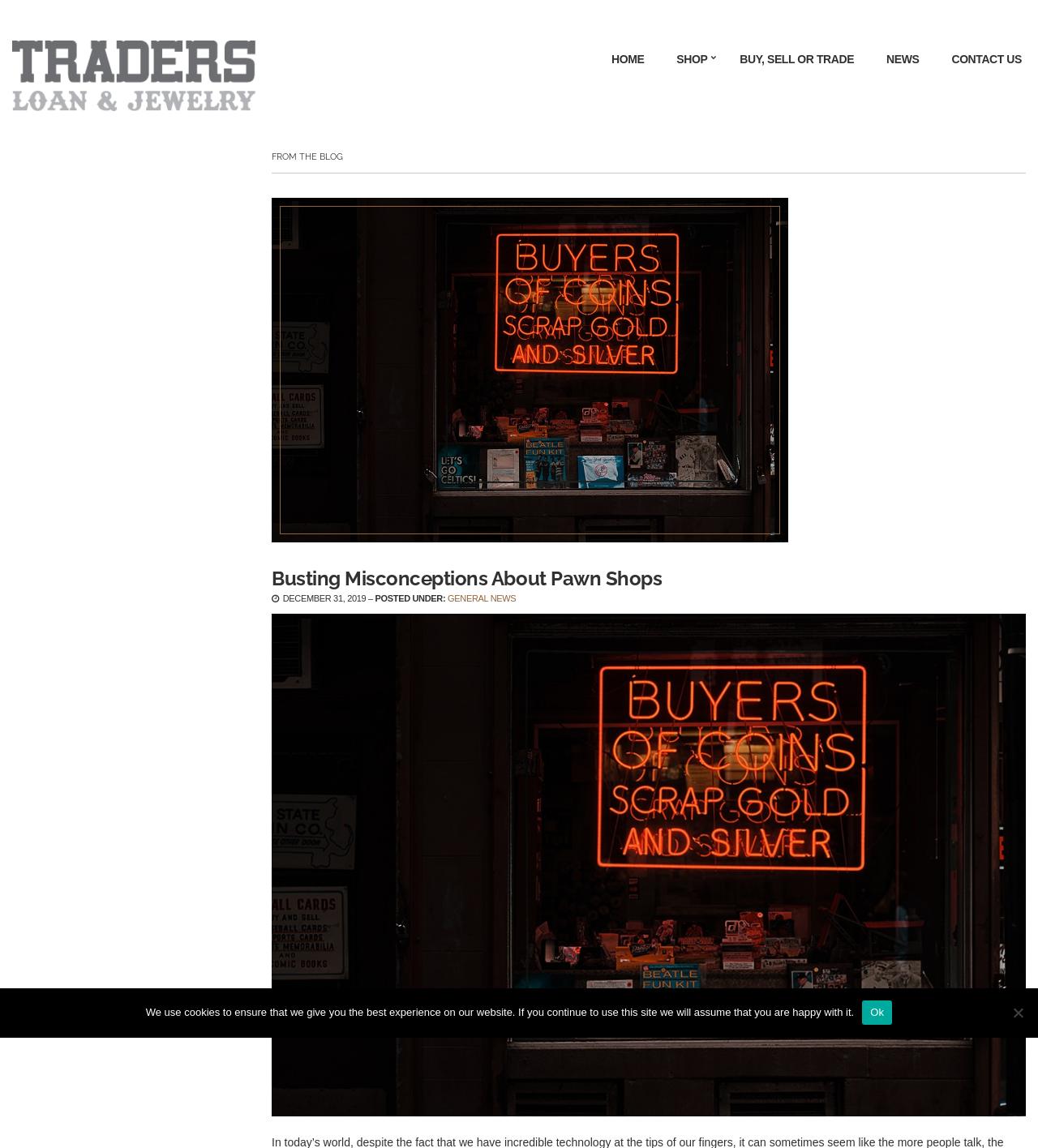Based on what you see in the screenshot, provide a thorough answer to this question: What are the main navigation links on the webpage?

The main navigation links are located at the top of the webpage, and they are 'HOME', 'SHOP', 'BUY, SELL OR TRADE', 'NEWS', and 'CONTACT US'. These links are arranged horizontally and are easily accessible.